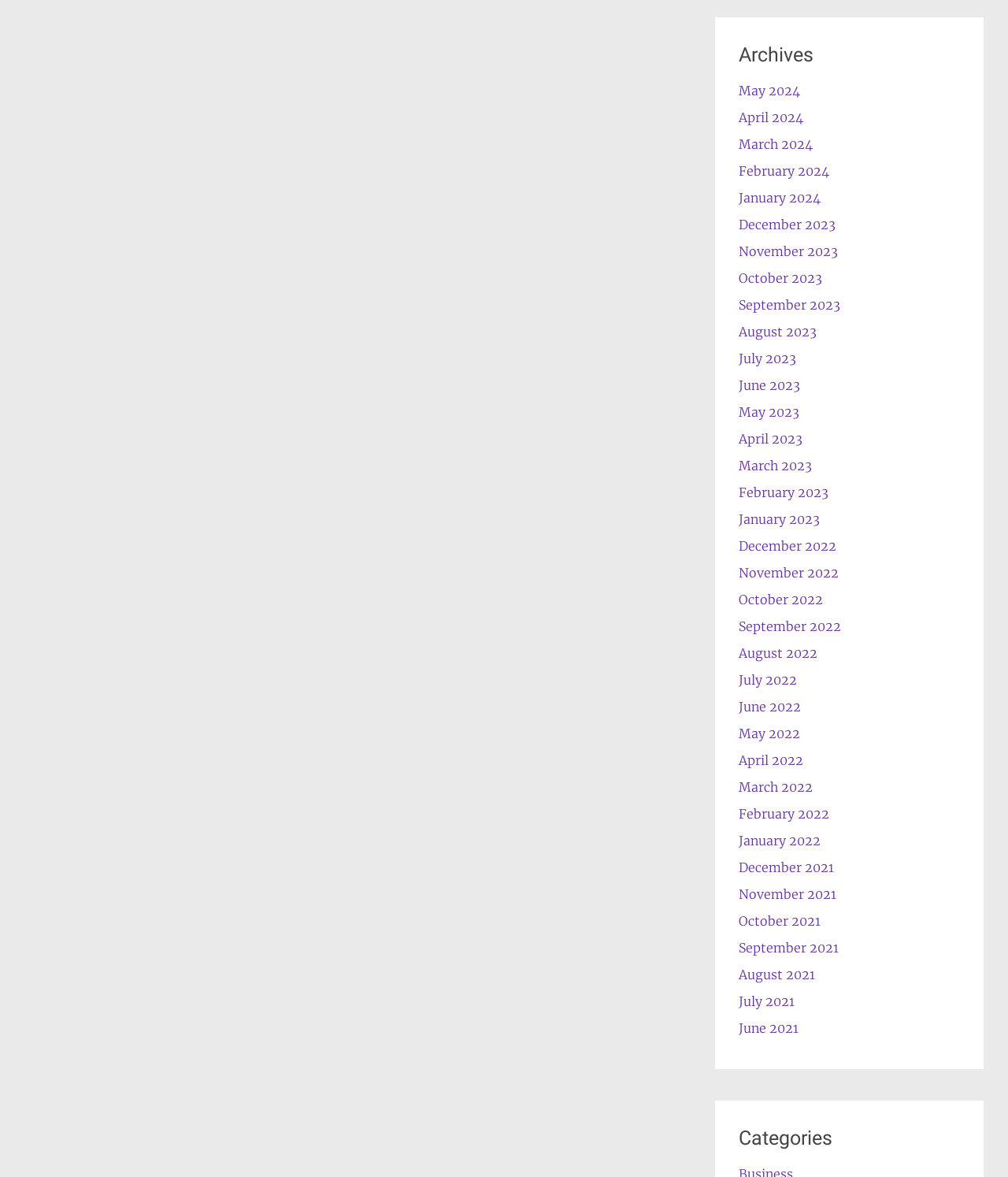Please locate the bounding box coordinates of the element that needs to be clicked to achieve the following instruction: "browse categories". The coordinates should be four float numbers between 0 and 1, i.e., [left, top, right, bottom].

[0.733, 0.955, 0.952, 0.979]